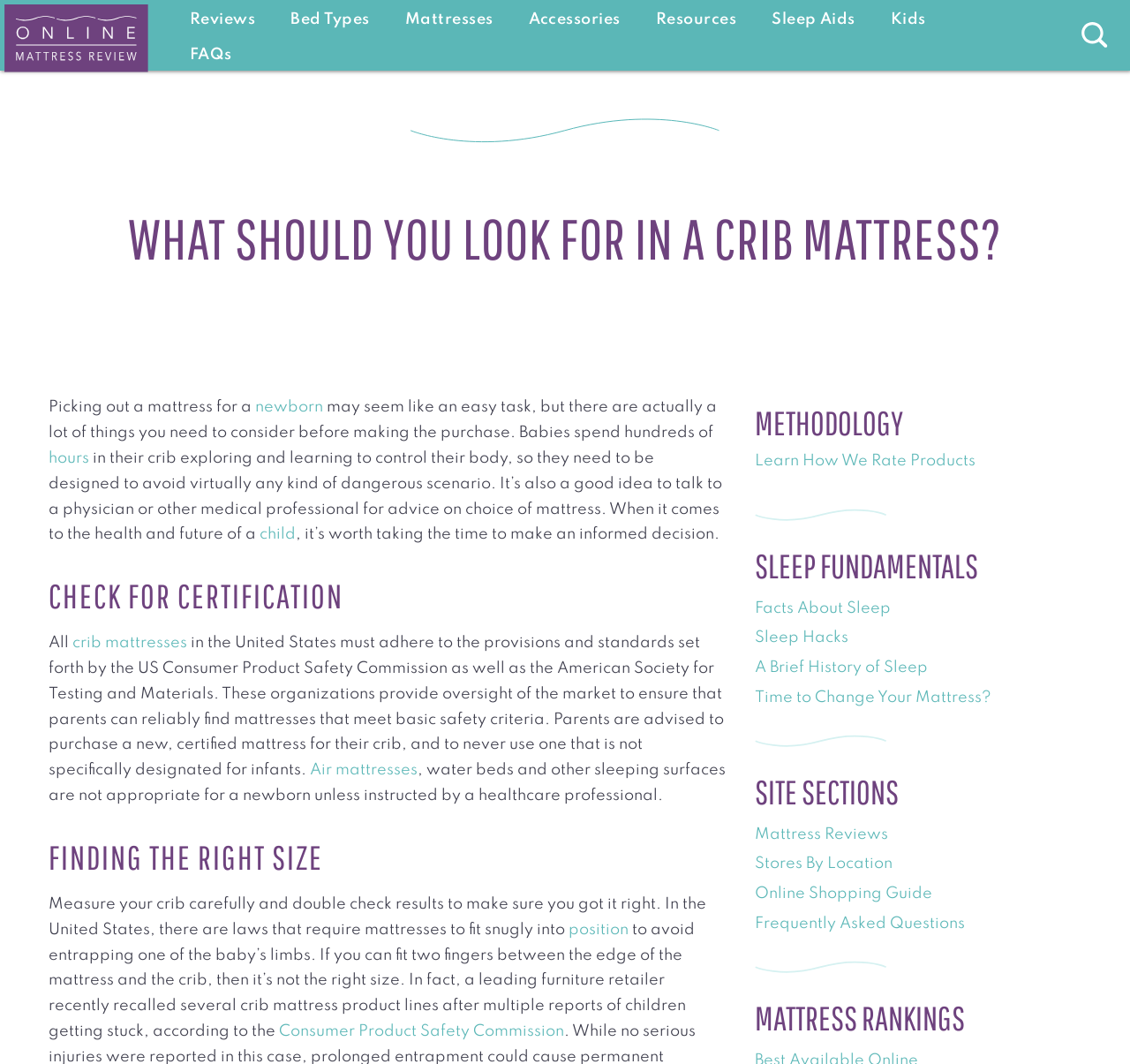Why is it important to choose the right size of crib mattress?
Give a detailed response to the question by analyzing the screenshot.

The webpage explains that if the mattress is not the right size, it can lead to the baby's limbs getting trapped, which is a safety hazard. It advises parents to measure their crib carefully and double-check the results to ensure the mattress fits snugly, and notes that a leading furniture retailer recently recalled several crib mattress product lines due to this issue.